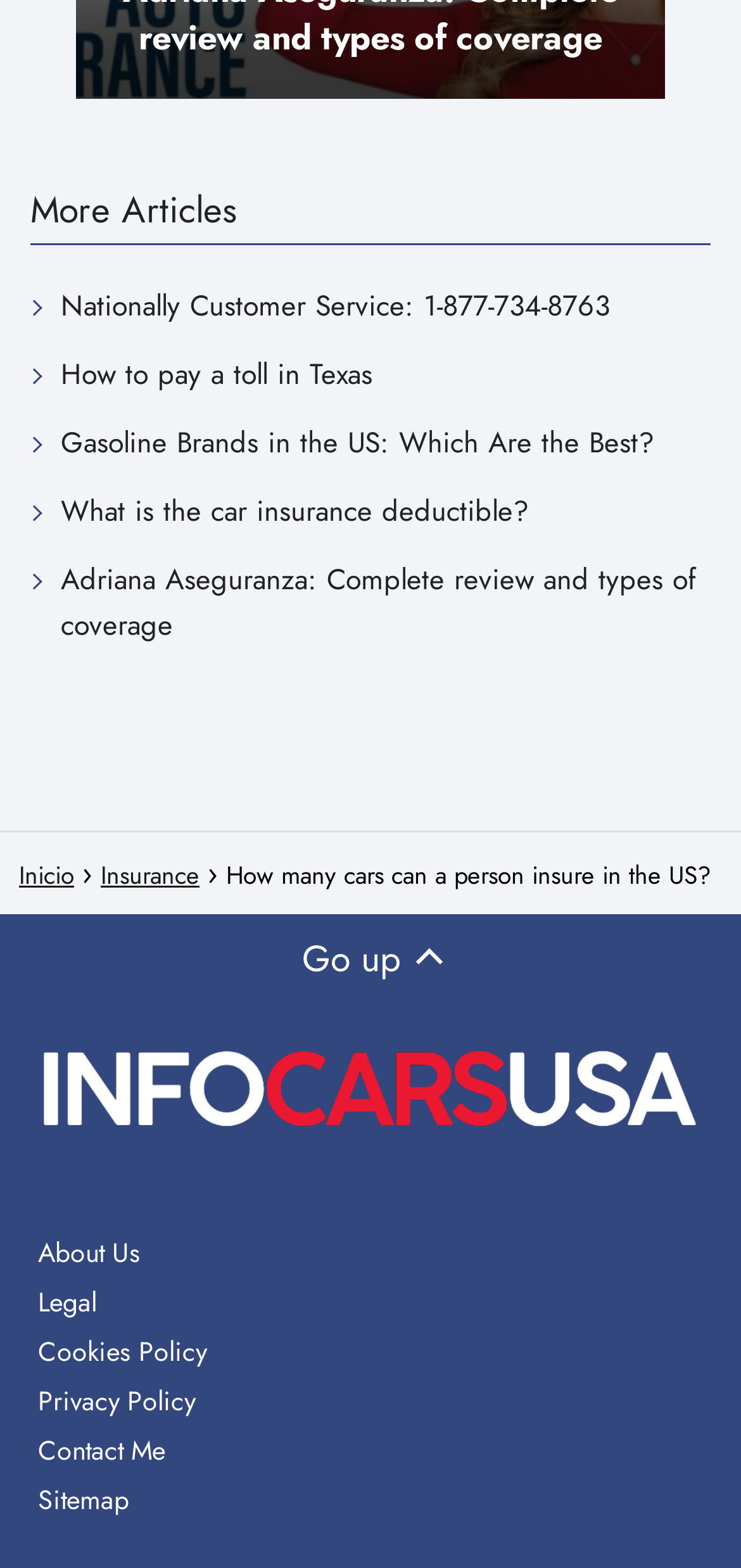Please identify the bounding box coordinates of the element's region that needs to be clicked to fulfill the following instruction: "Visit 'How to pay a toll in Texas'". The bounding box coordinates should consist of four float numbers between 0 and 1, i.e., [left, top, right, bottom].

[0.082, 0.225, 0.503, 0.254]